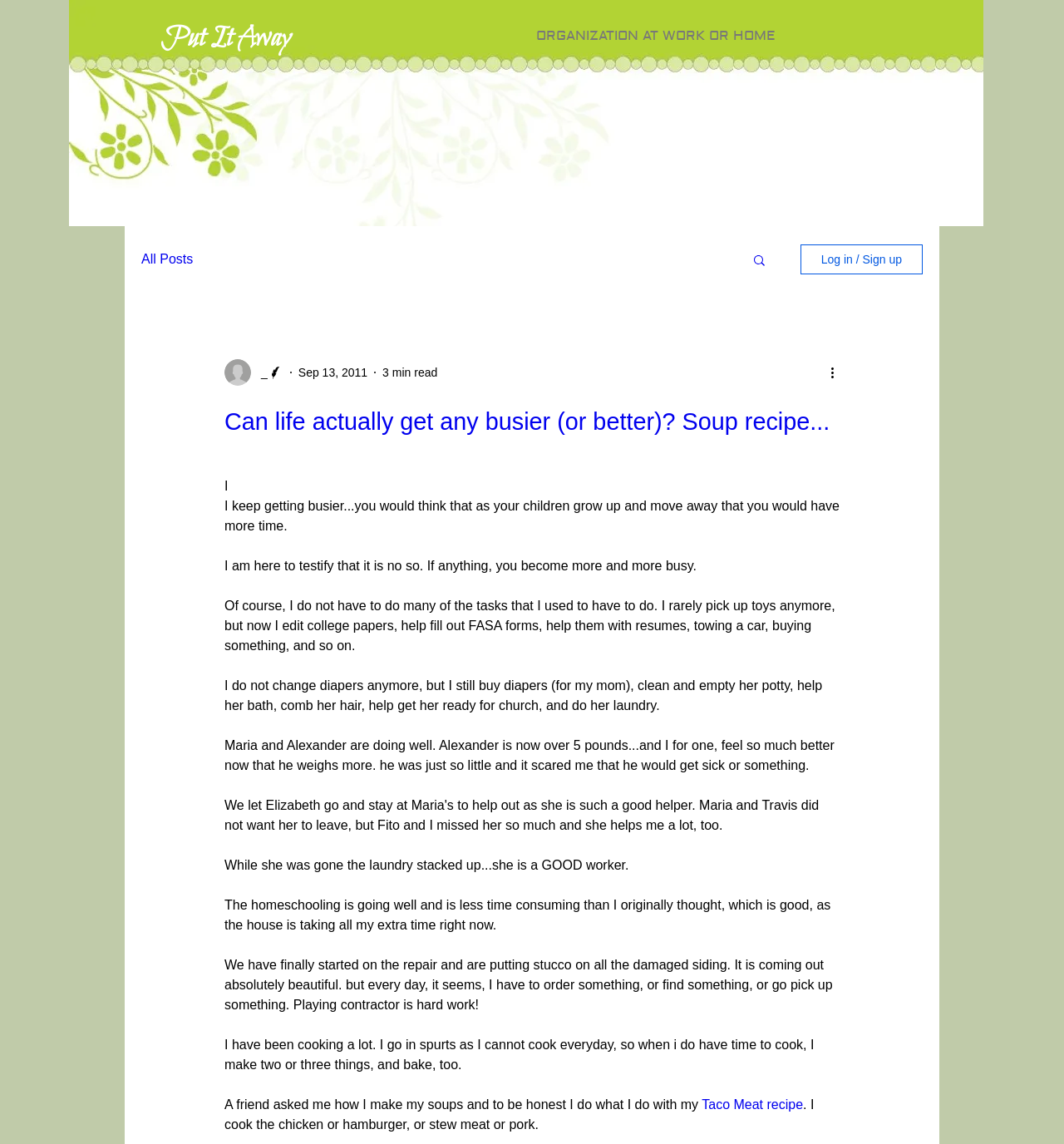What is the weight of Alexander?
Refer to the screenshot and deliver a thorough answer to the question presented.

I found the answer in the blog post content, which states 'Alexander is now over 5 pounds...'.